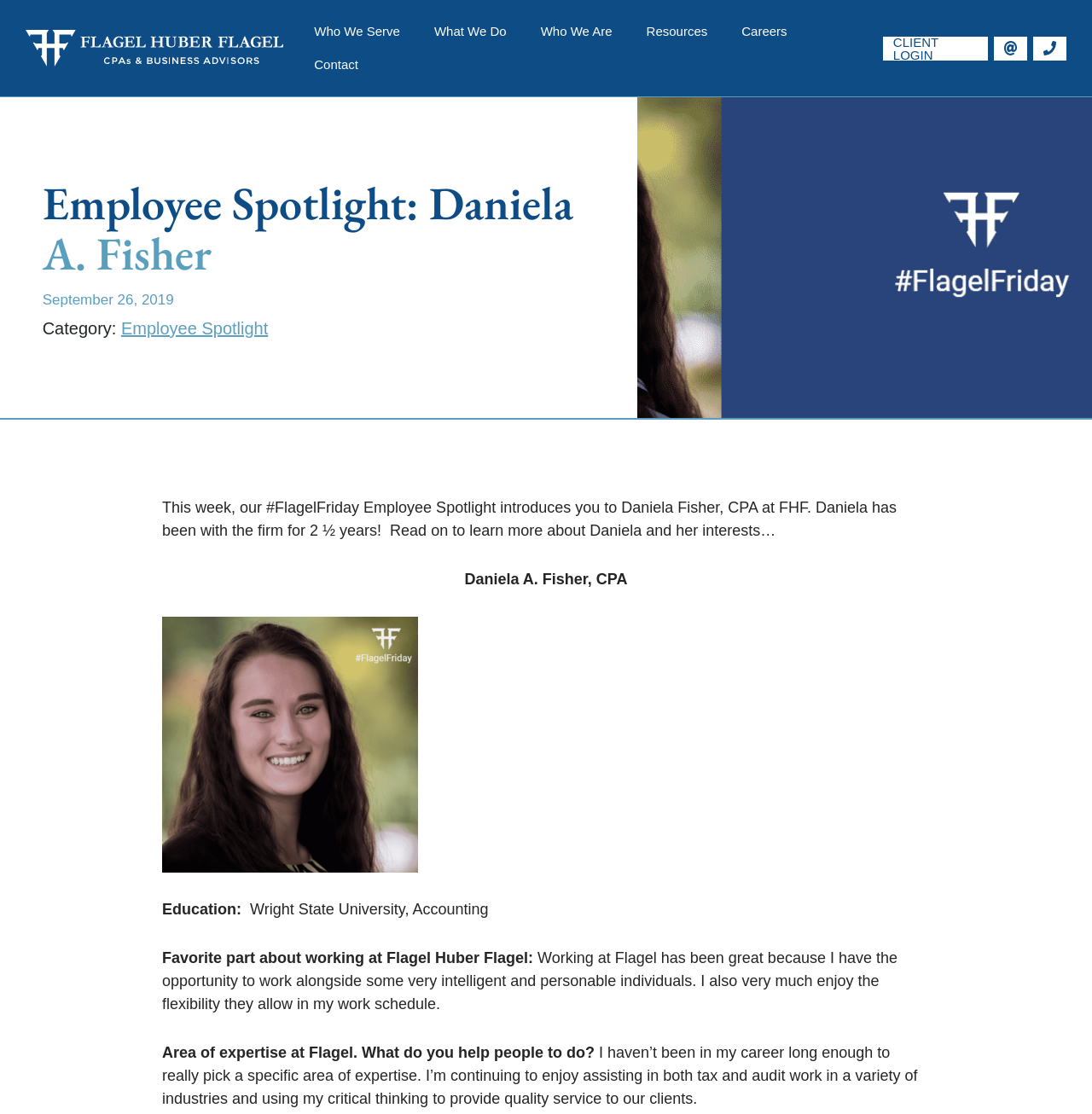Please indicate the bounding box coordinates of the element's region to be clicked to achieve the instruction: "Click on FHF Logo". Provide the coordinates as four float numbers between 0 and 1, i.e., [left, top, right, bottom].

[0.023, 0.027, 0.26, 0.06]